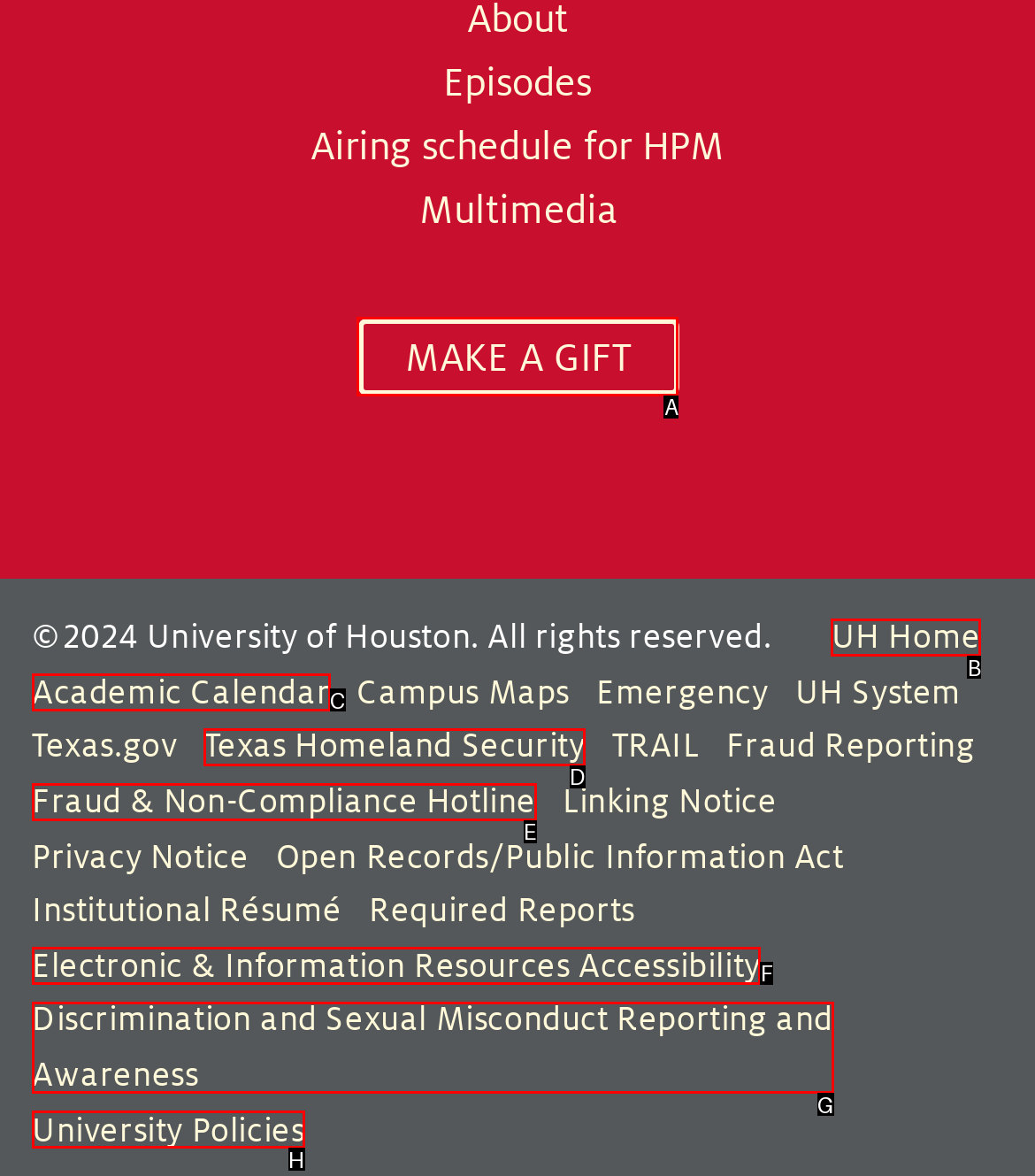Match the description to the correct option: Electronic & Information Resources Accessibility
Provide the letter of the matching option directly.

F